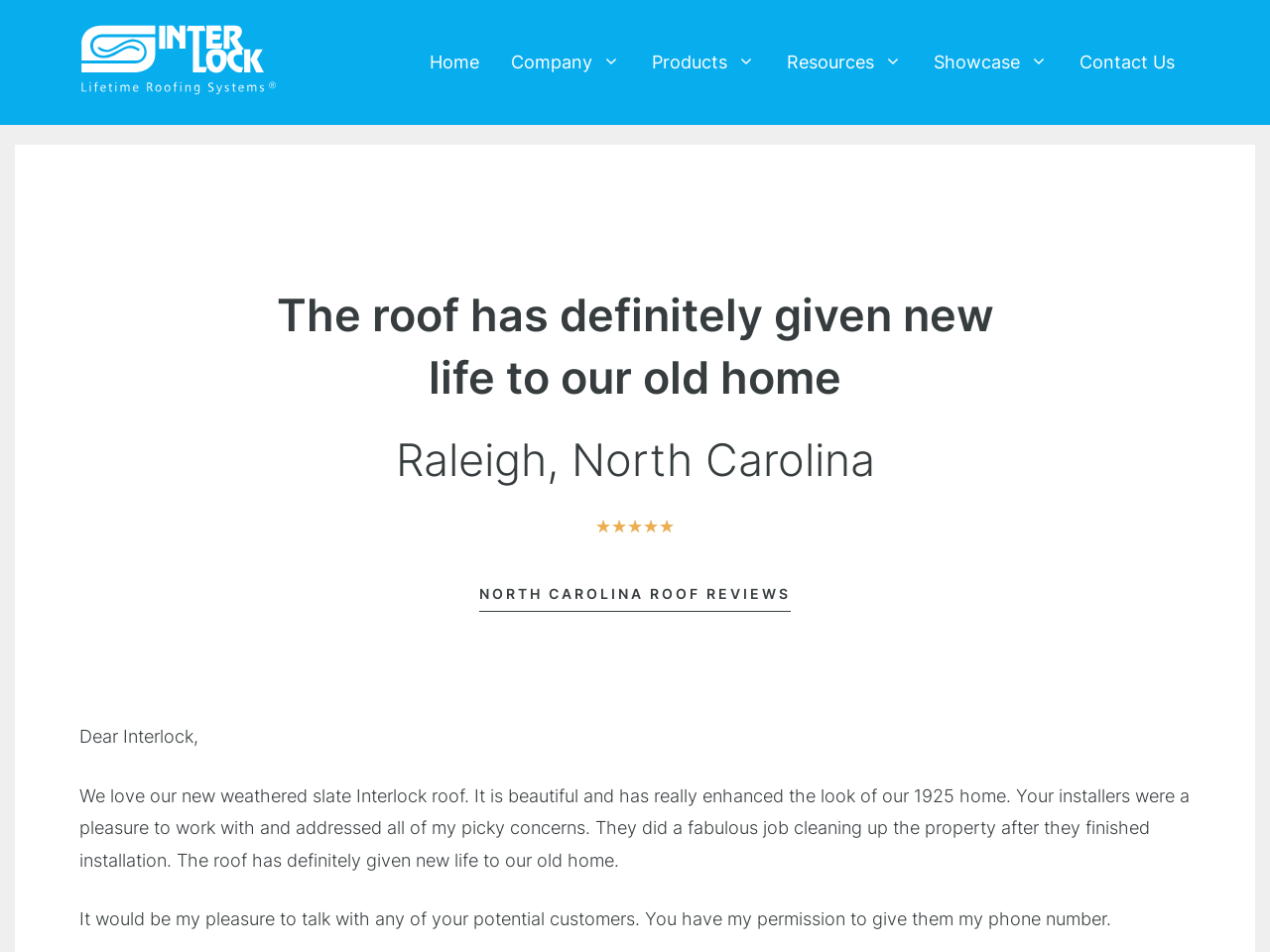Determine the main headline from the webpage and extract its text.

The roof has definitely given new life to our old home